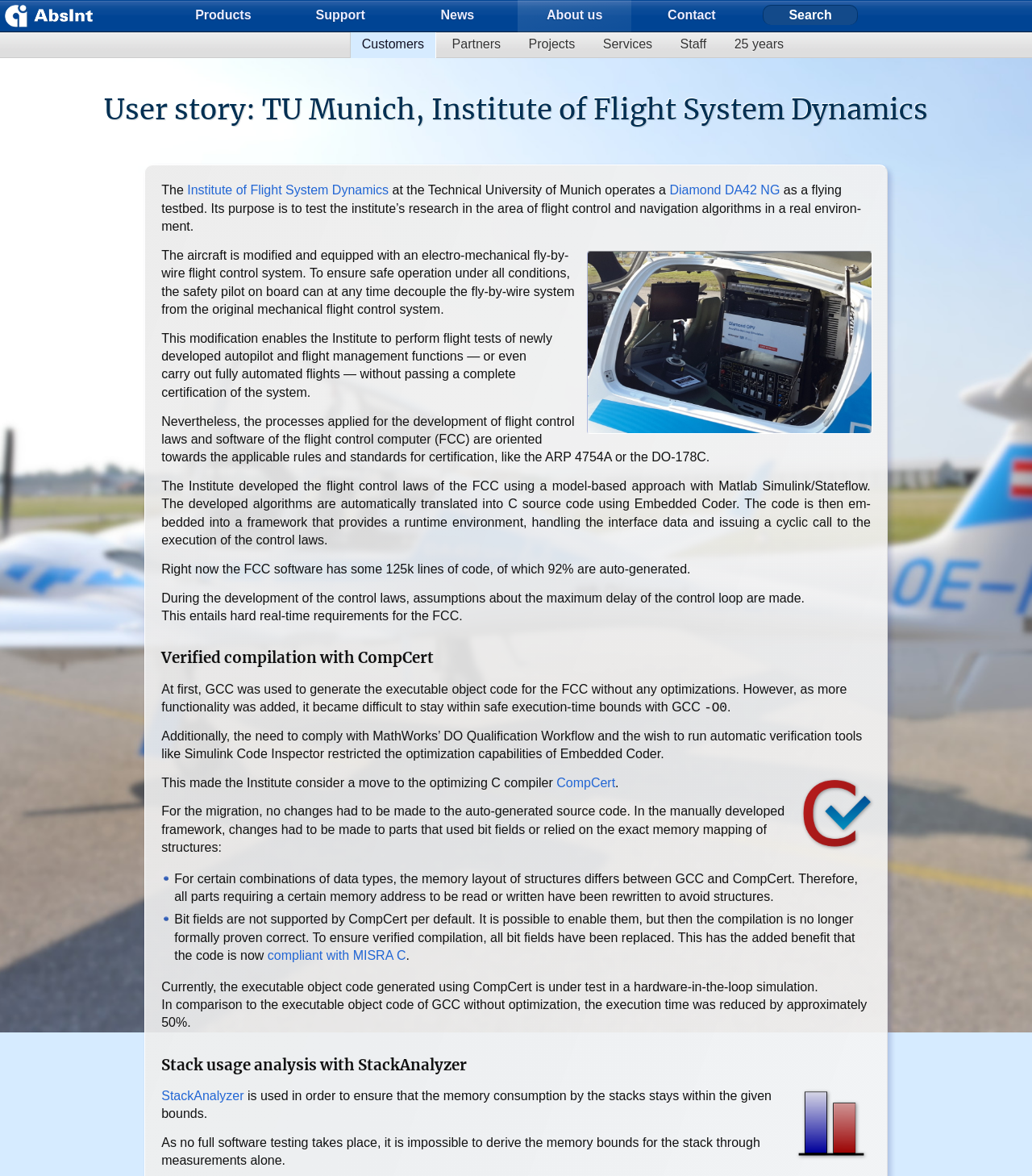What is the name of the university mentioned?
Based on the image, answer the question with a single word or brief phrase.

Technical University of Munich